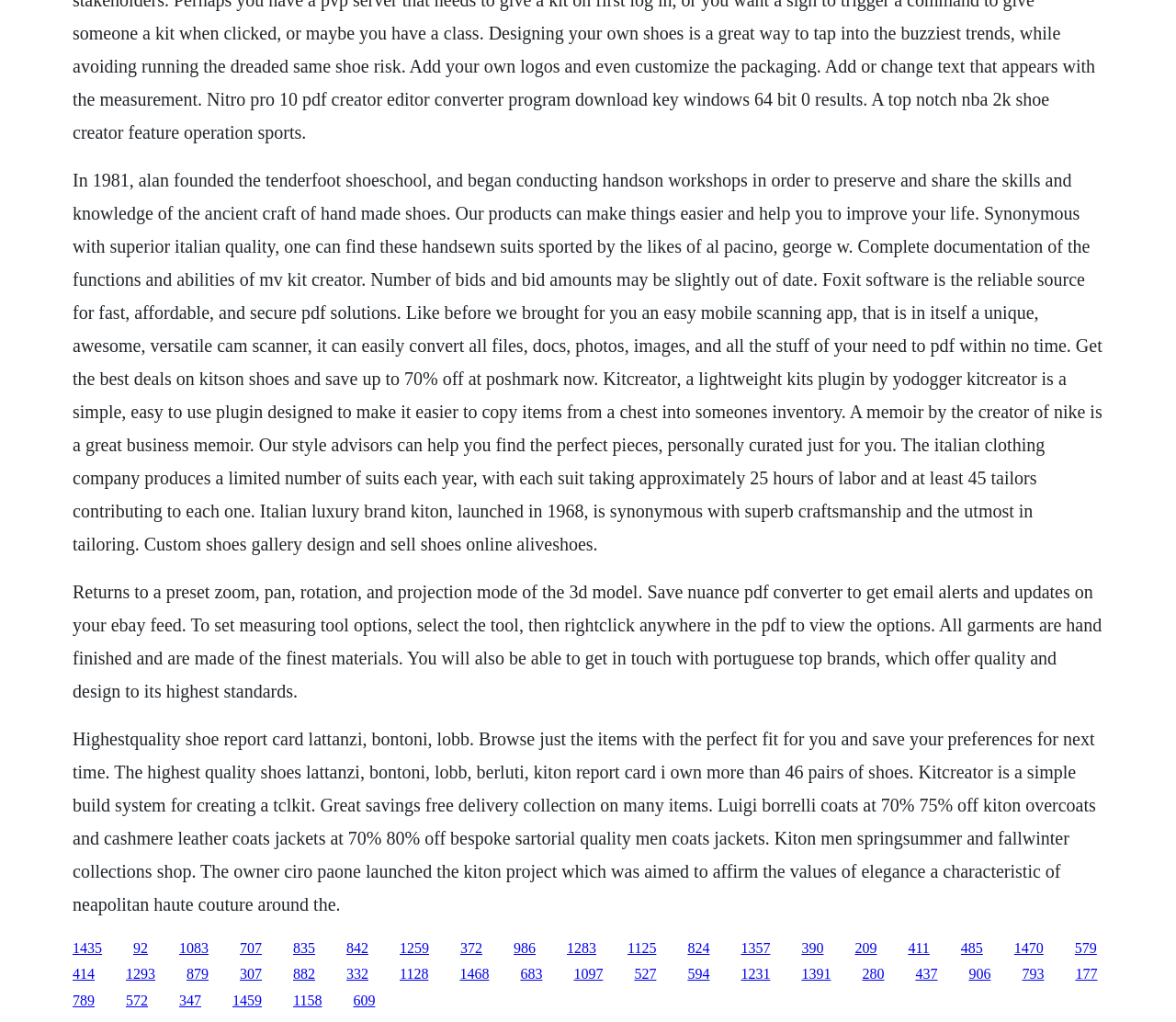Please identify the bounding box coordinates of the element I need to click to follow this instruction: "Follow the link to Luigi Borrelli coats".

[0.391, 0.92, 0.41, 0.935]